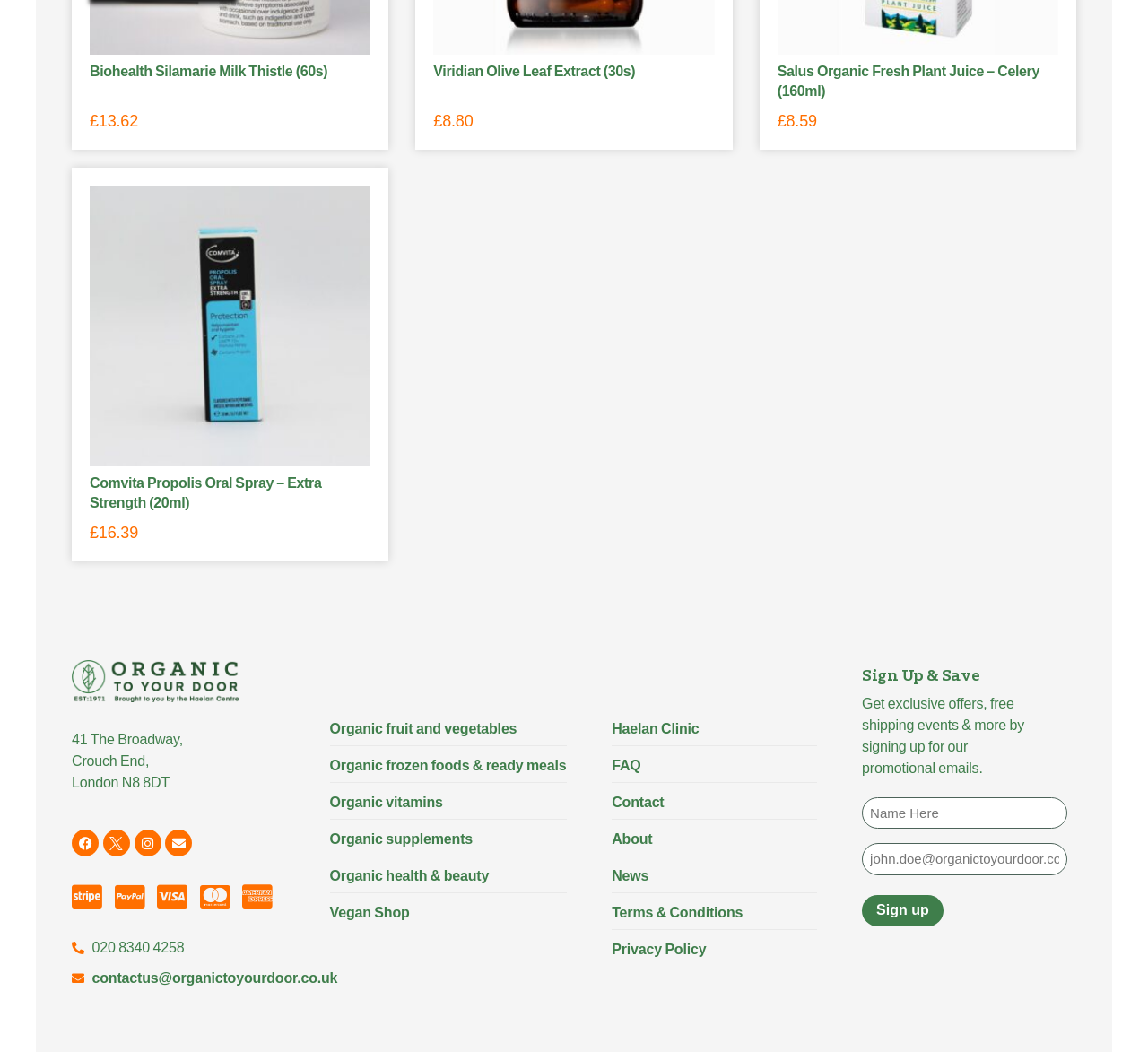What is the purpose of the 'Sign Up & Save' section?
Provide a one-word or short-phrase answer based on the image.

To receive exclusive offers